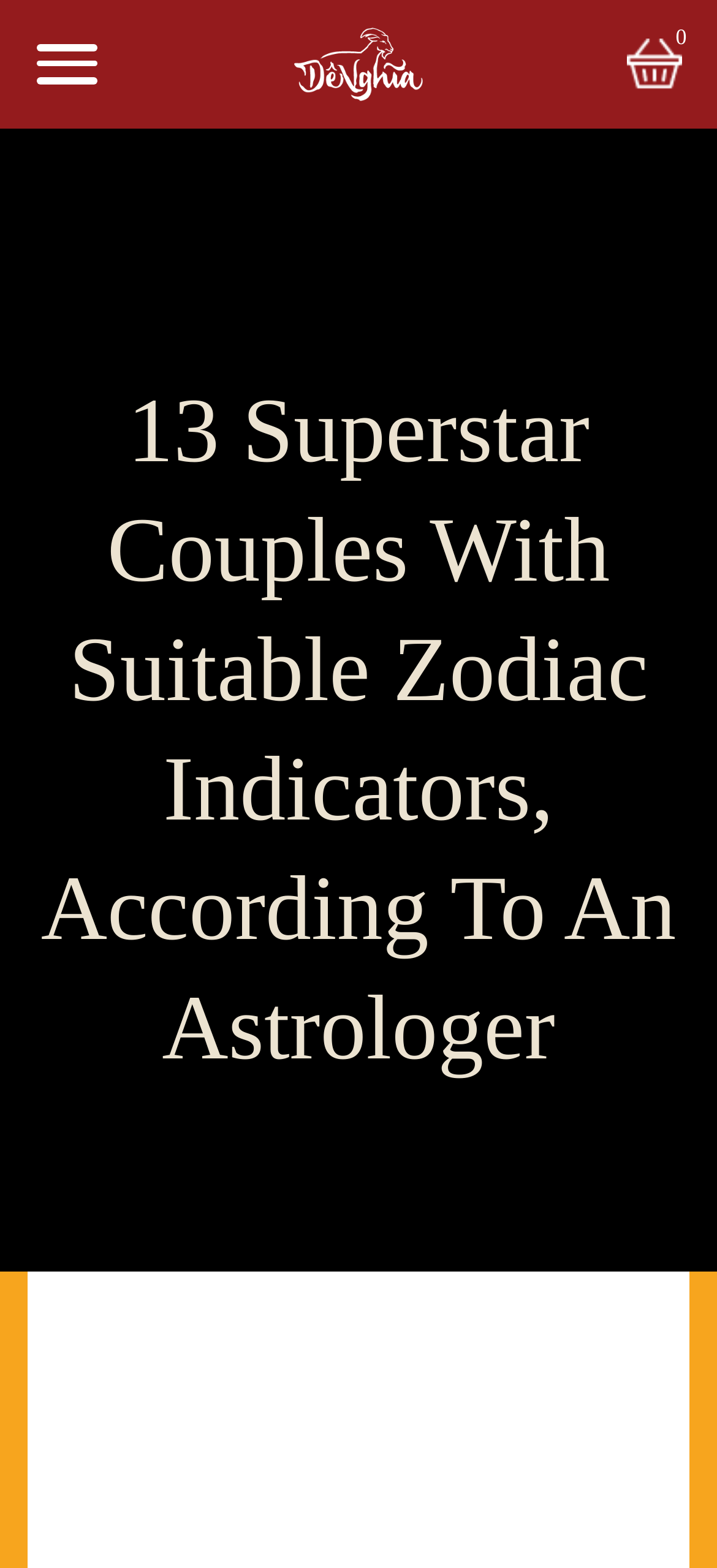Determine the bounding box coordinates of the UI element described below. Use the format (top-left x, top-left y, bottom-right x, bottom-right y) with floating point numbers between 0 and 1: Vị trí

[0.05, 0.441, 0.95, 0.479]